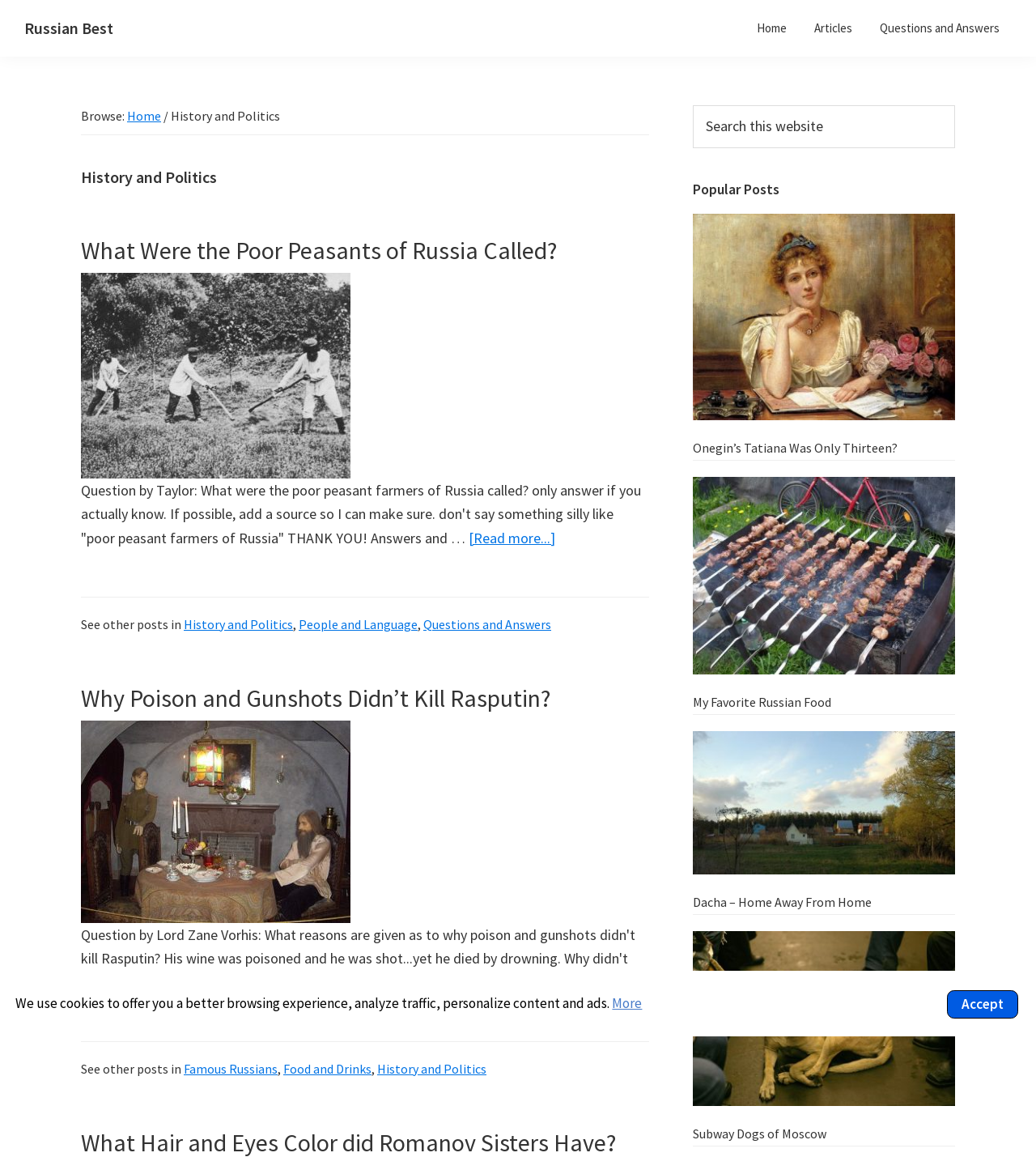Given the element description: "More", predict the bounding box coordinates of the UI element it refers to, using four float numbers between 0 and 1, i.e., [left, top, right, bottom].

[0.591, 0.86, 0.62, 0.875]